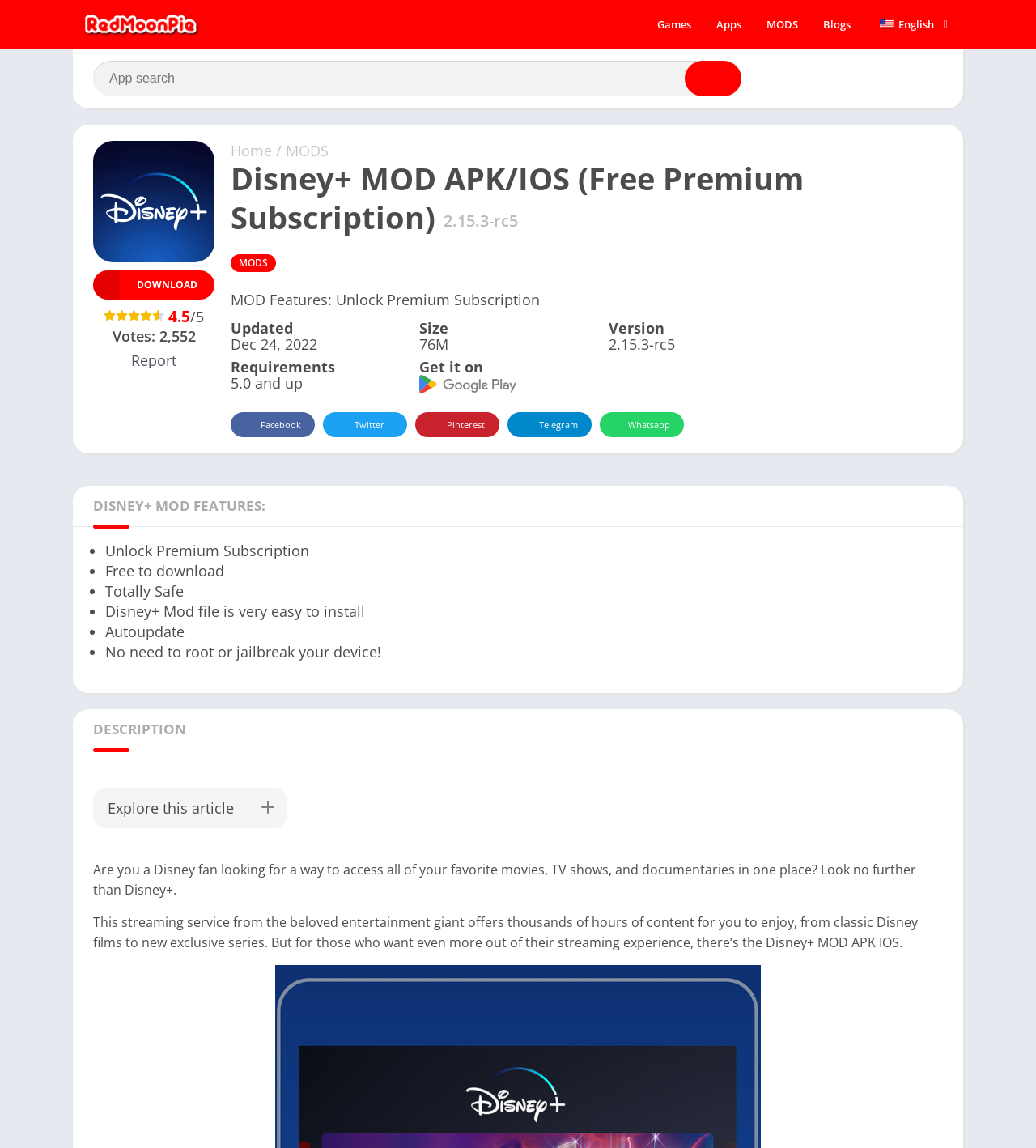Determine the bounding box coordinates of the clickable region to execute the instruction: "Search for something". The coordinates should be four float numbers between 0 and 1, denoted as [left, top, right, bottom].

[0.09, 0.053, 0.716, 0.084]